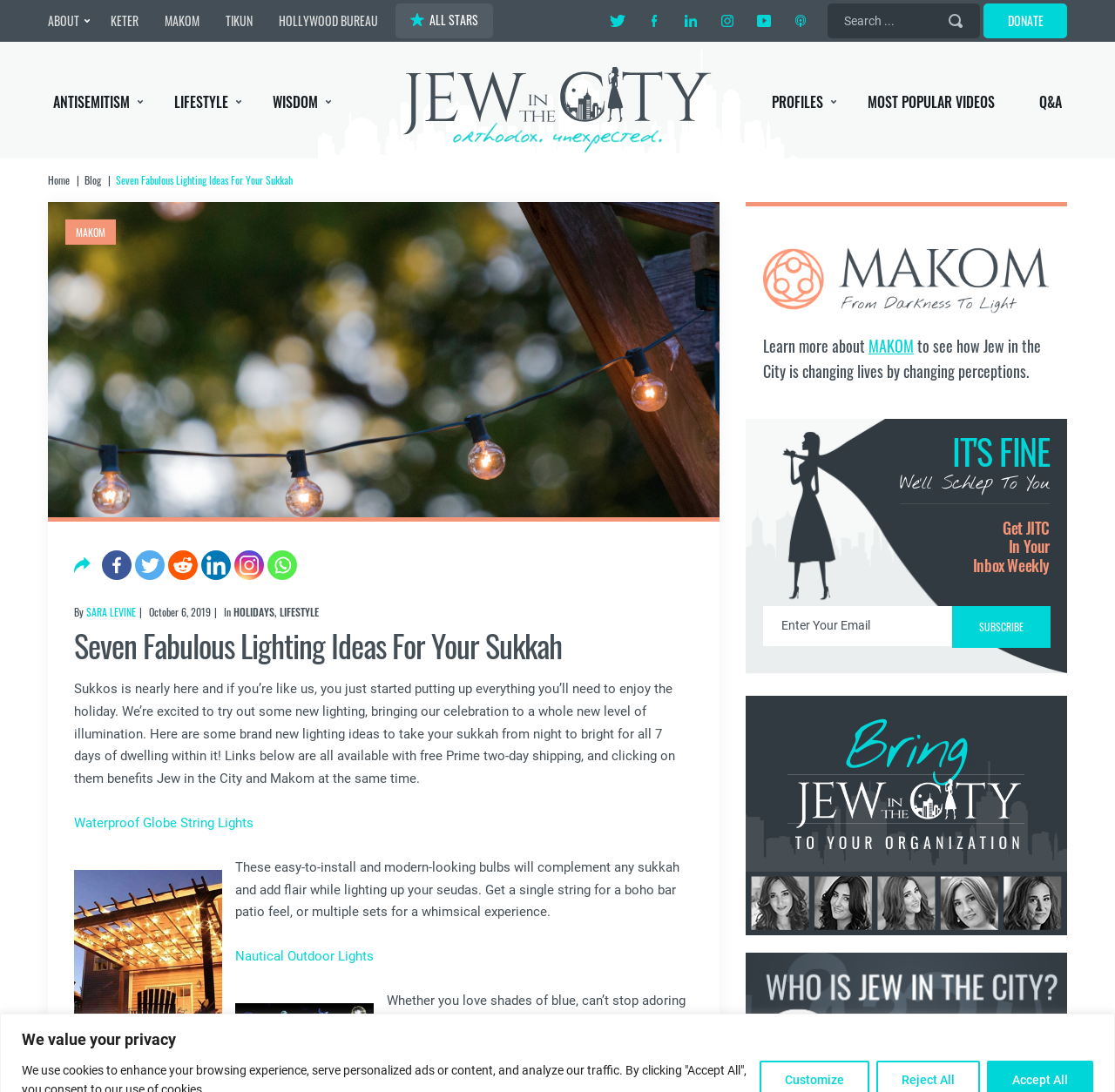Identify the bounding box coordinates of the clickable region necessary to fulfill the following instruction: "Click on China news". The bounding box coordinates should be four float numbers between 0 and 1, i.e., [left, top, right, bottom].

None